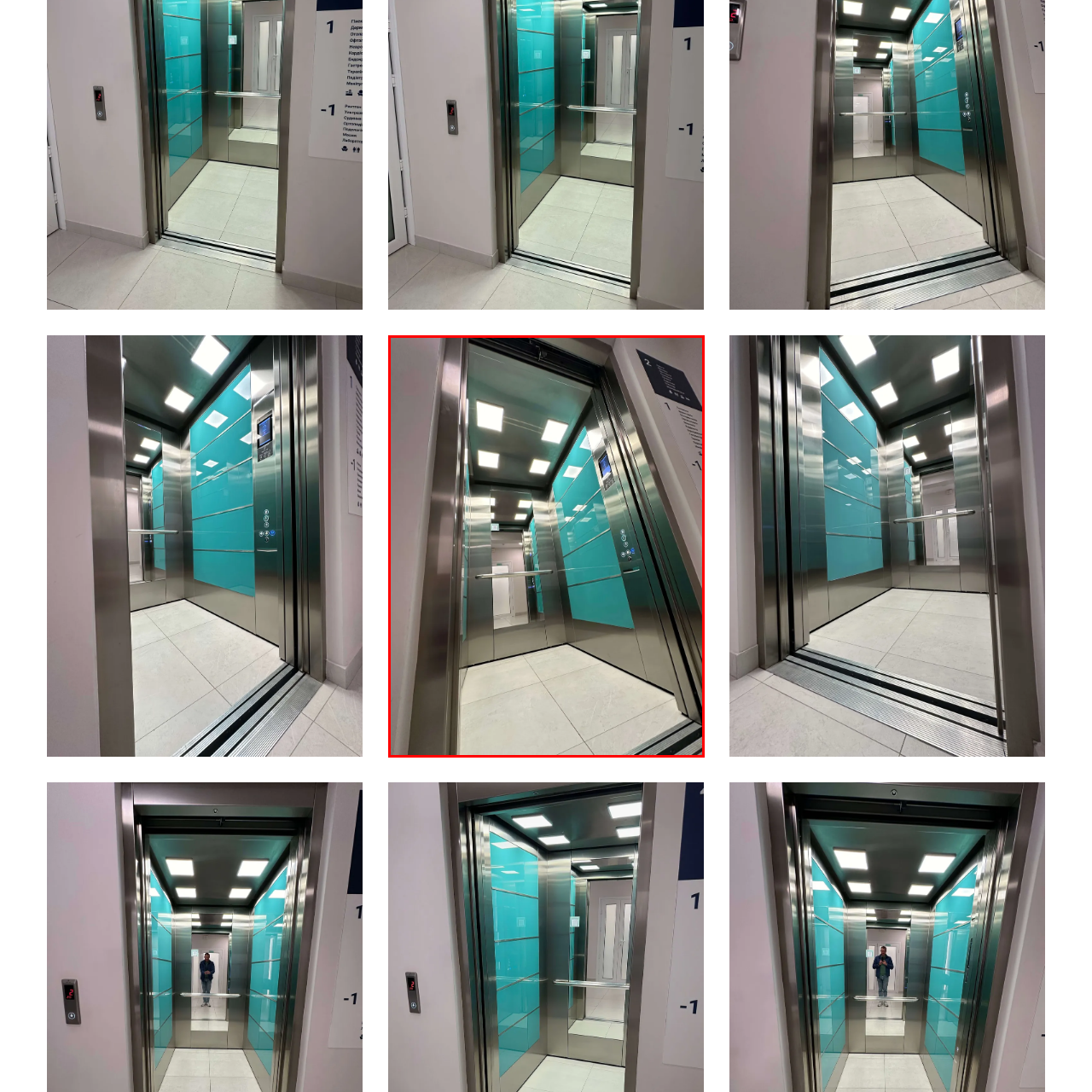Provide a comprehensive description of the image located within the red boundary.

The image showcases the interior of a modern elevator designed for a private medical clinic. The metallic walls and sleek finishes lend a contemporary feel, complemented by soft, ambient lighting from overhead panels. A vibrant turquoise panel enhances the aesthetic, creating a calm and inviting atmosphere. The elevator features a transparent door that opens to reveal a spacious interior, with controls neatly arranged on the side for easy access. A clear sign on the wall indicates the floor, while the floor itself is covered in stylish tiles, adding to the overall elegance of the space. This setting exemplifies a blend of functionality and comfort, suitable for a medical environment.